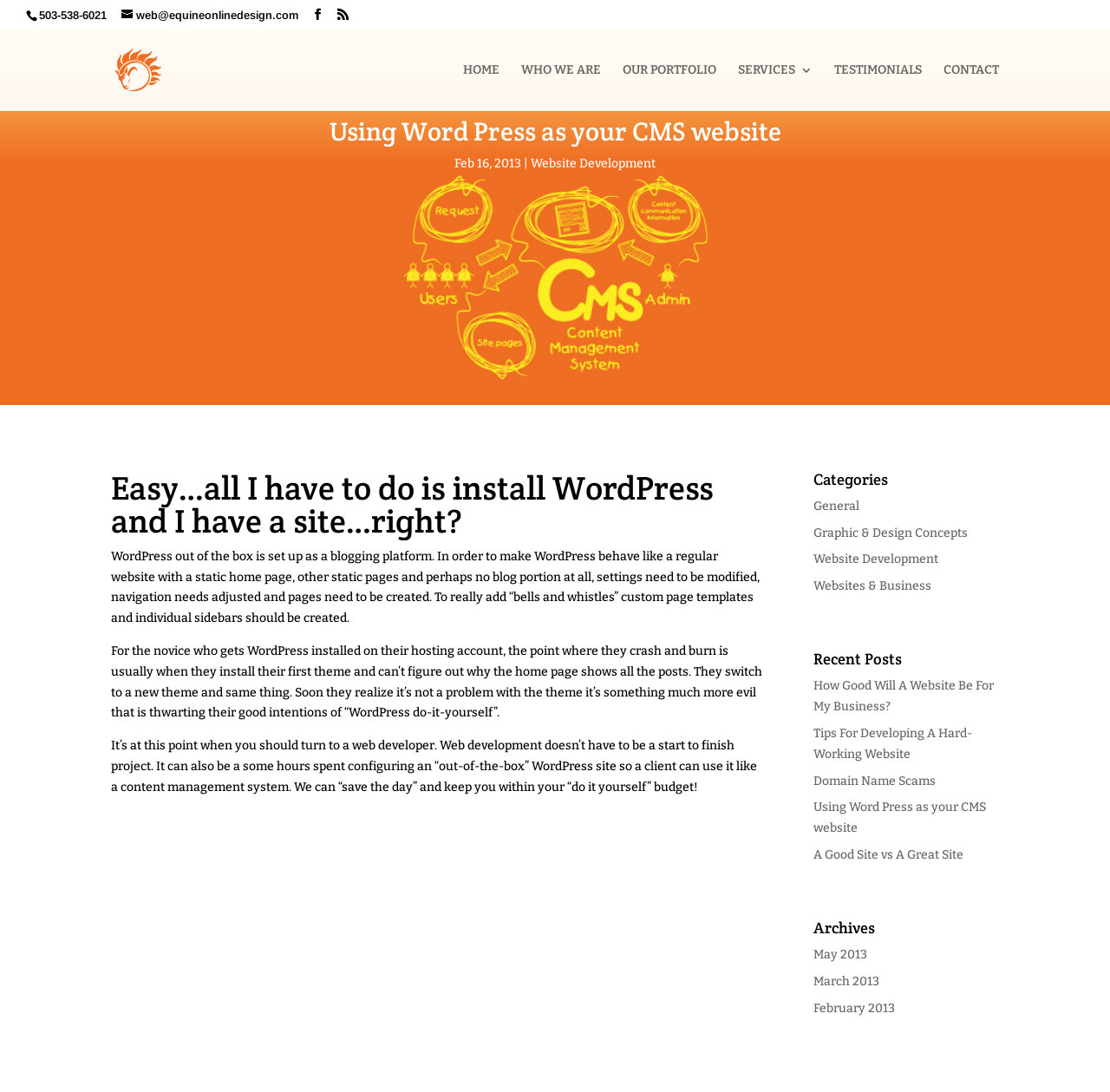Show me the bounding box coordinates of the clickable region to achieve the task as per the instruction: "View the portfolio".

[0.561, 0.058, 0.645, 0.101]